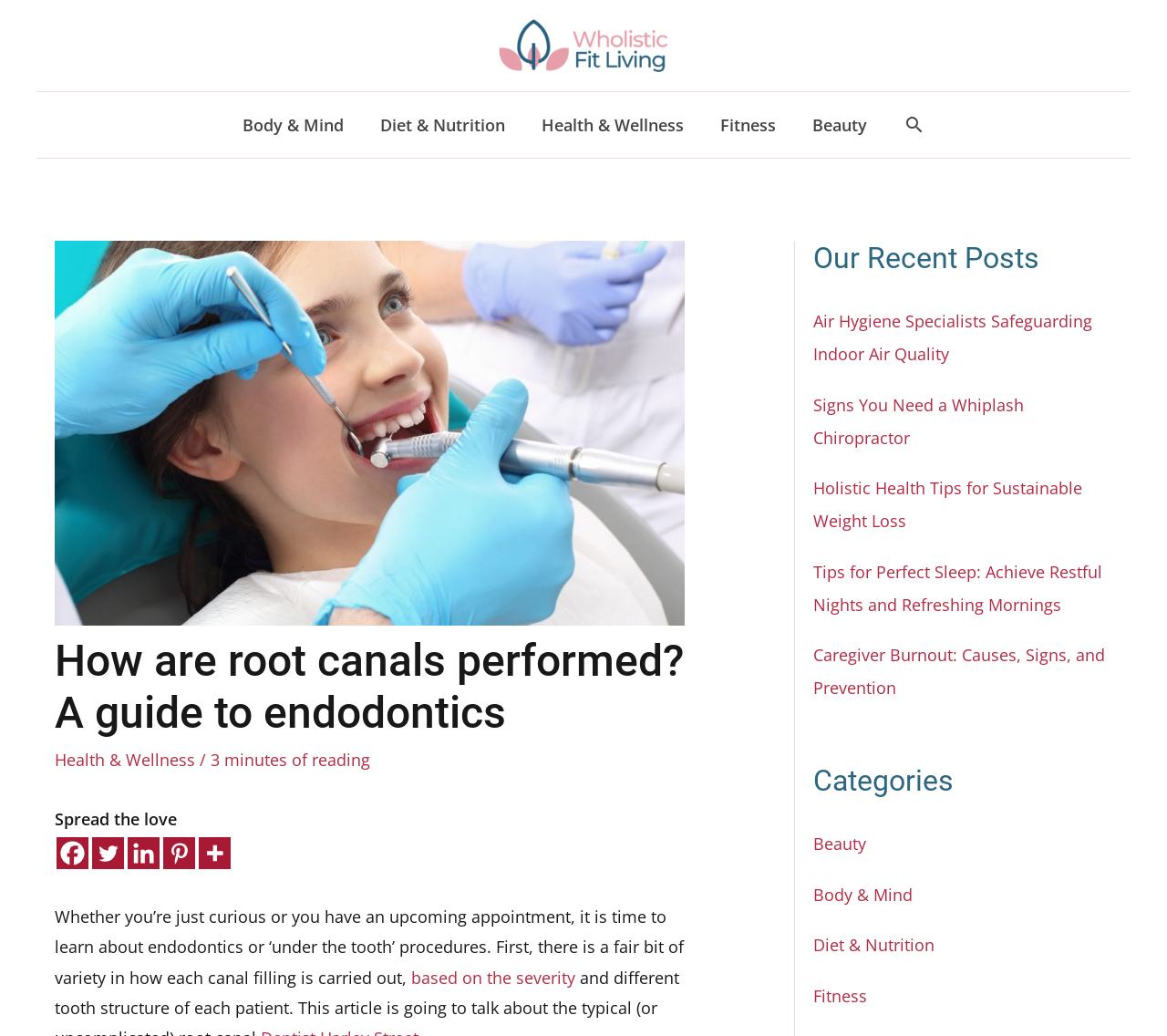What is the topic of the webpage?
Please answer the question with as much detail and depth as you can.

Based on the webpage content, especially the heading 'How are root canals performed? A guide to endodontics' and the text 'Whether you’re just curious or you have an upcoming appointment, it is time to learn about endodontics or ‘under the tooth’ procedures.', I can infer that the topic of the webpage is endodontics.